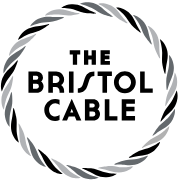What is the goal of 'The Bristol Cable'?
Utilize the image to construct a detailed and well-explained answer.

According to the caption, 'The Bristol Cable' aims to provide hard-hitting media without corporate influence or sensationalism, highlighting its mission to deliver authentic and impactful reporting.